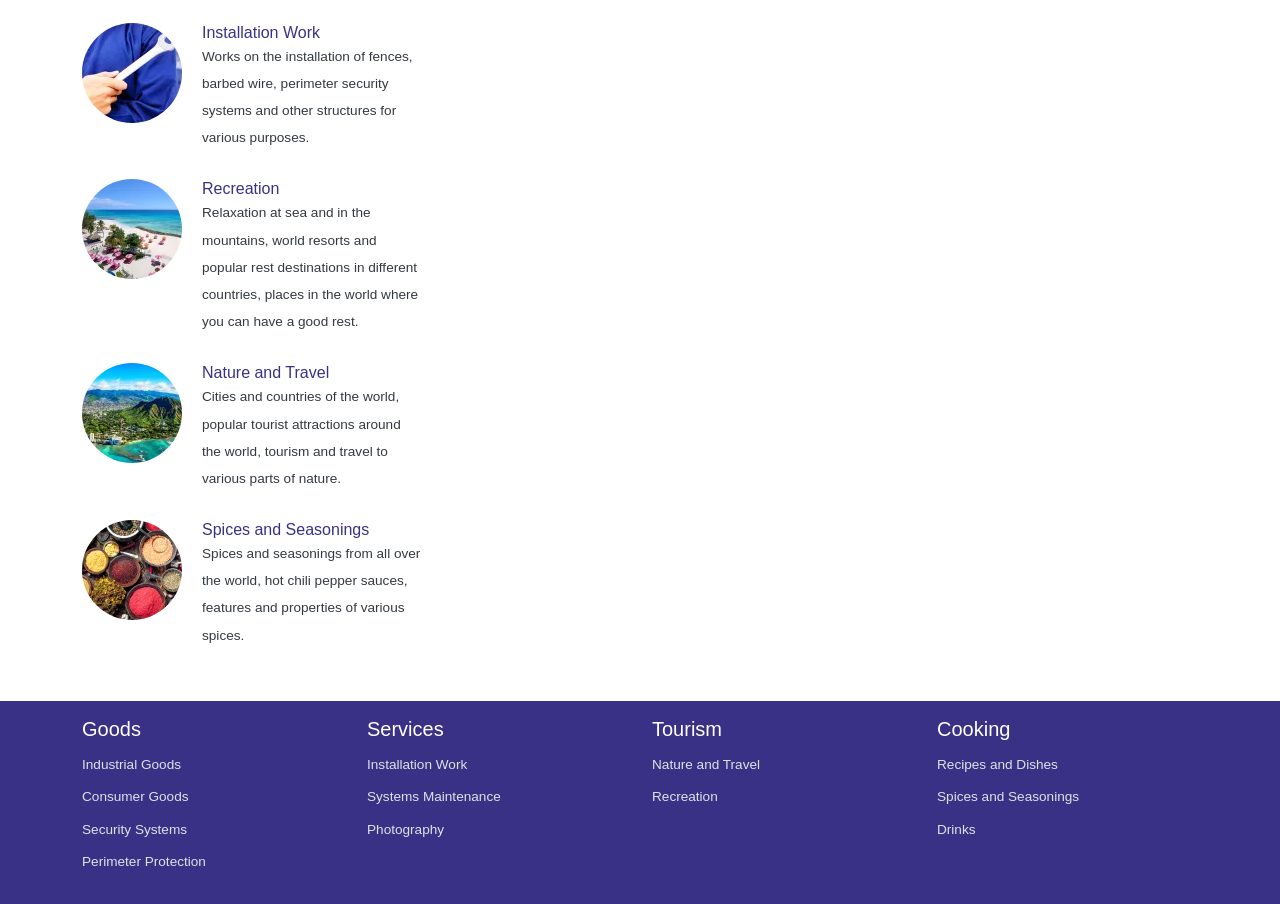Determine the bounding box coordinates for the UI element matching this description: "Perimeter Protection".

[0.064, 0.936, 0.268, 0.972]